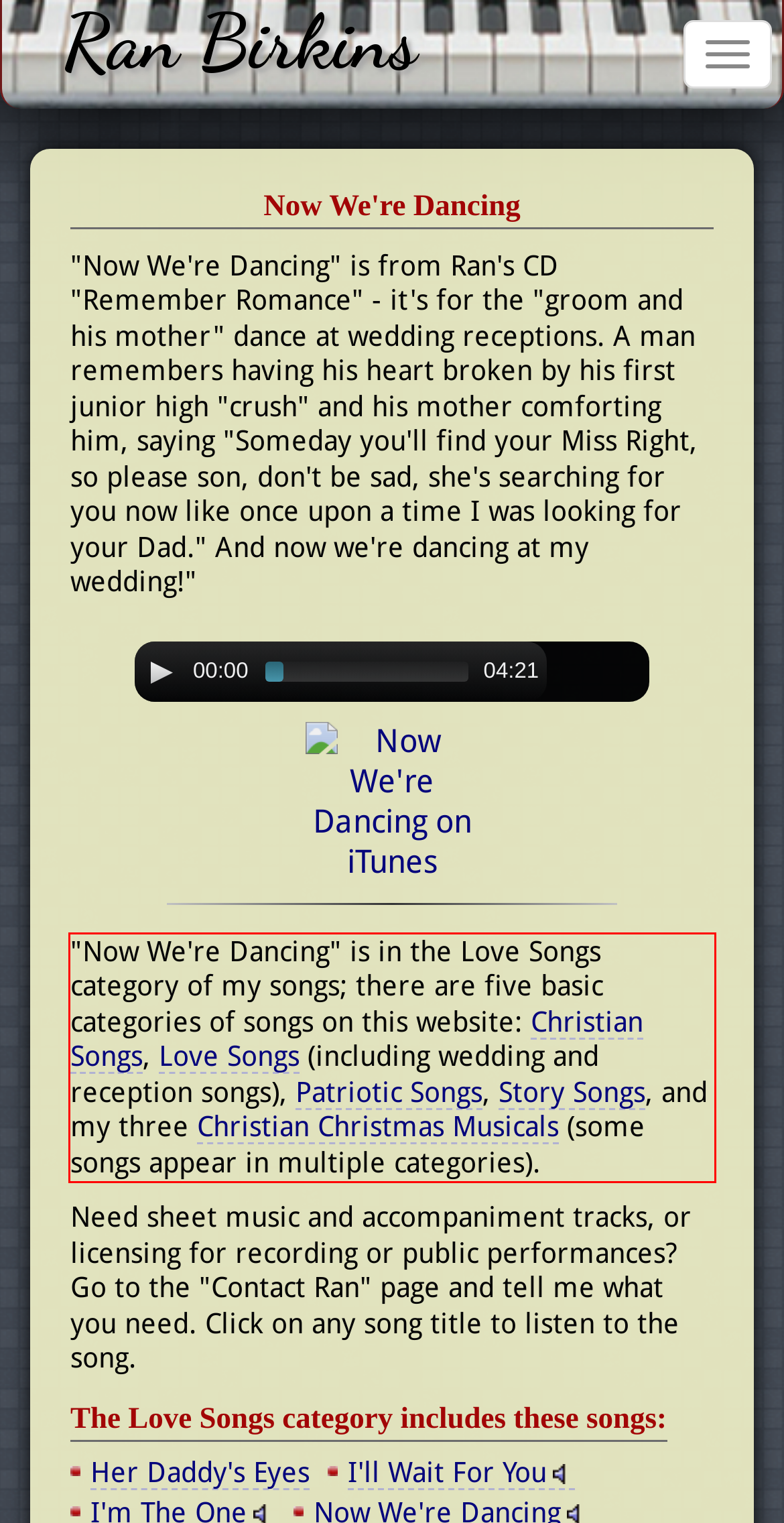You are provided with a screenshot of a webpage containing a red bounding box. Please extract the text enclosed by this red bounding box.

"Now We're Dancing" is in the Love Songs category of my songs; there are five basic categories of songs on this website: Christian Songs, Love Songs (including wedding and reception songs), Patriotic Songs, Story Songs, and my three Christian Christmas Musicals (some songs appear in multiple categories).